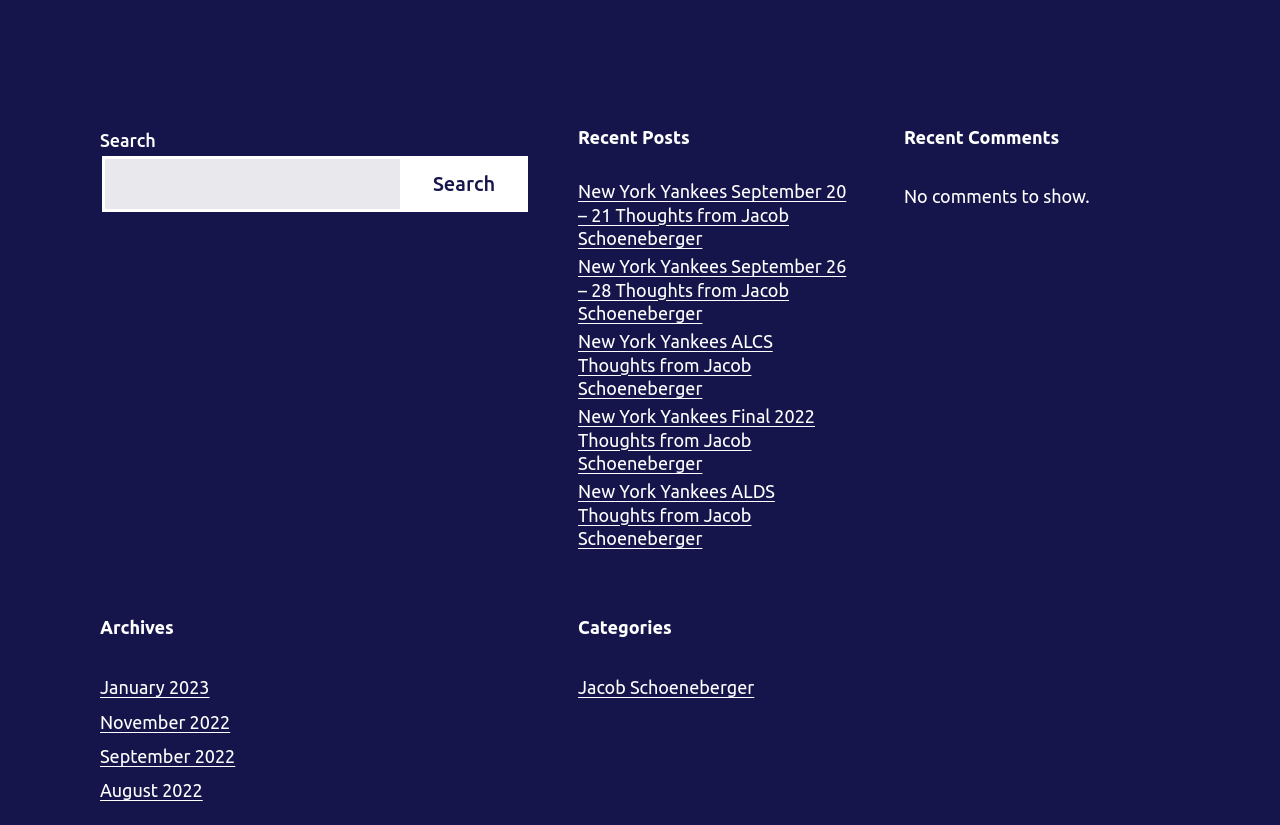Please find the bounding box coordinates for the clickable element needed to perform this instruction: "search for something".

[0.078, 0.189, 0.315, 0.258]